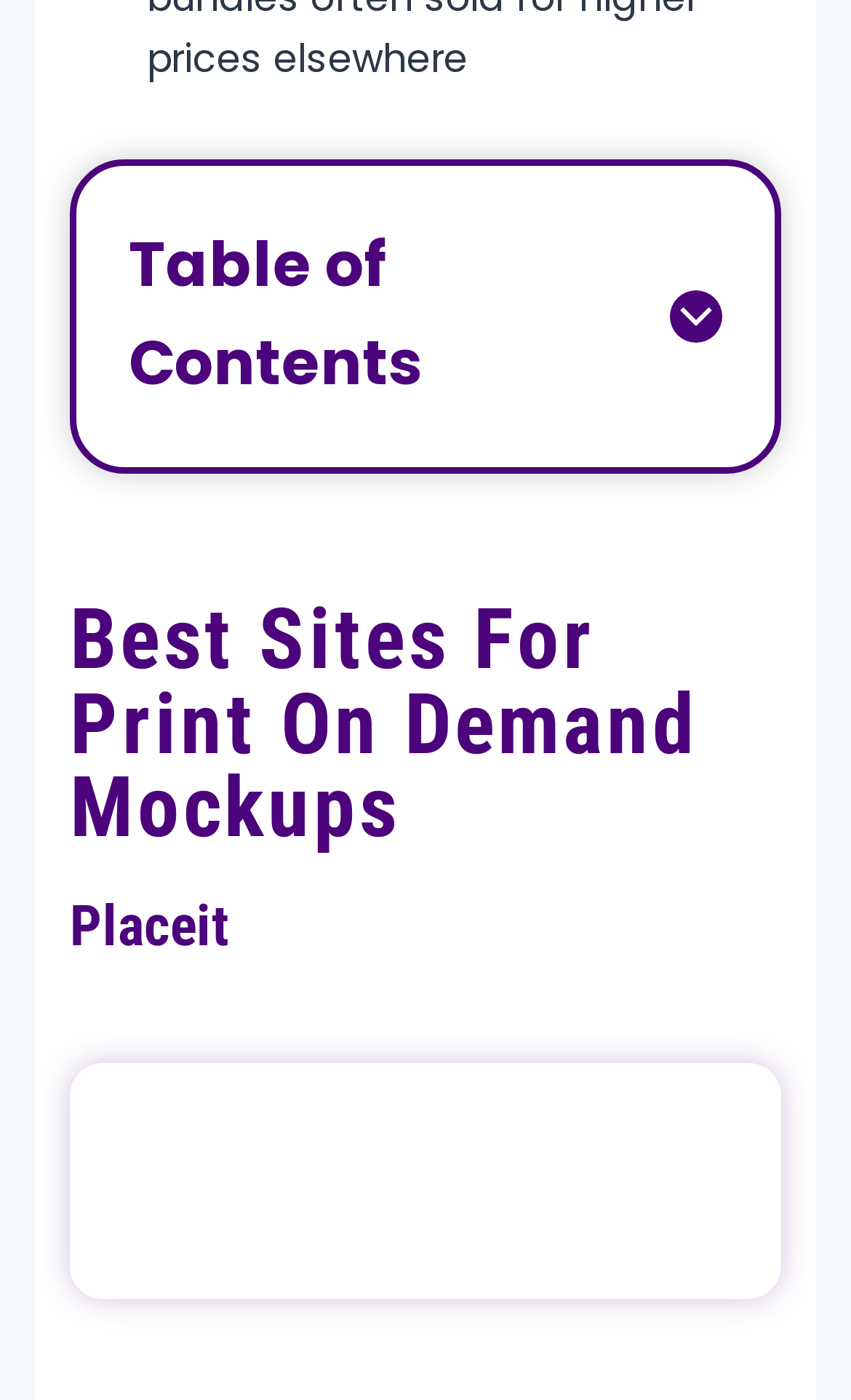Answer the question with a single word or phrase: 
How many list markers are in the table of contents?

11